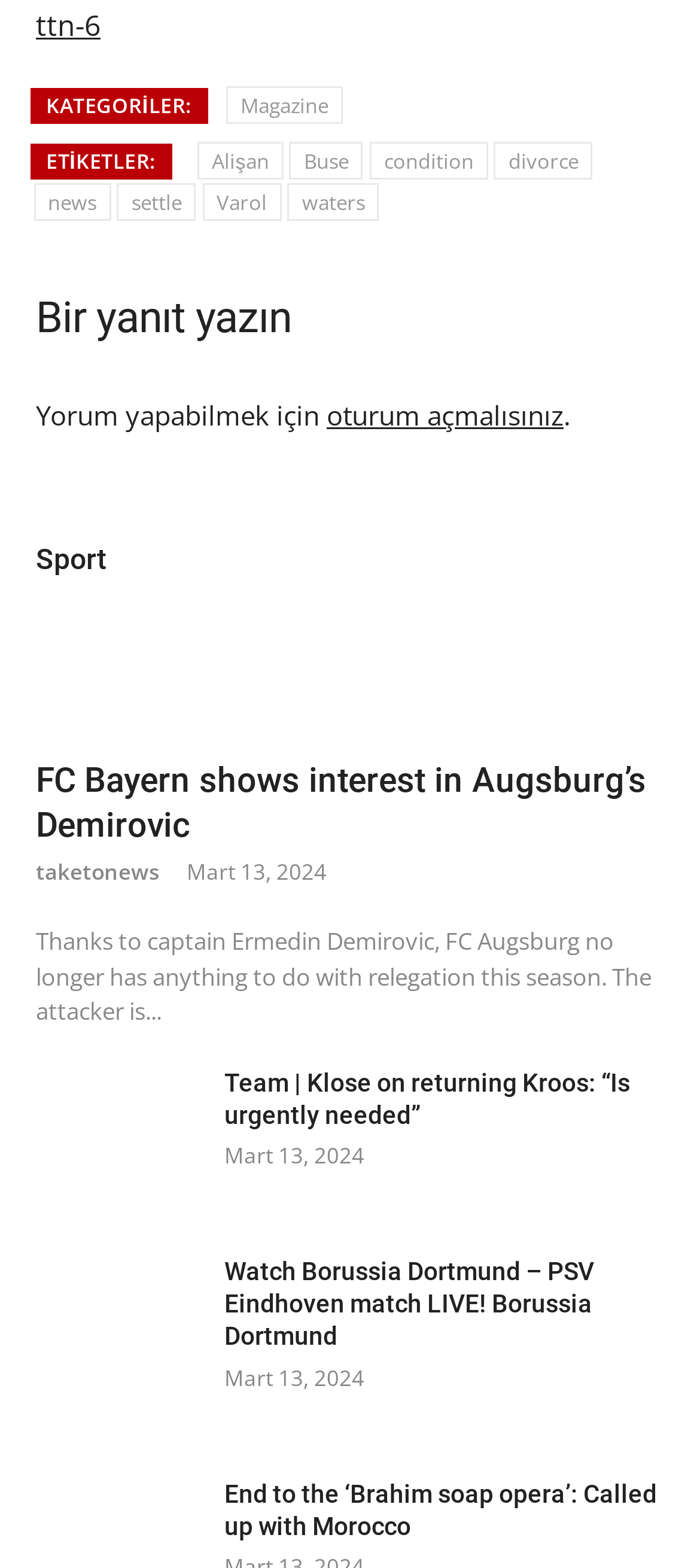What is the name of the team mentioned in the third article?
Craft a detailed and extensive response to the question.

I looked at the third article section and found the heading 'Watch Borussia Dortmund – PSV Eindhoven match LIVE! Borussia Dortmund', which mentions the team name 'Borussia Dortmund'.